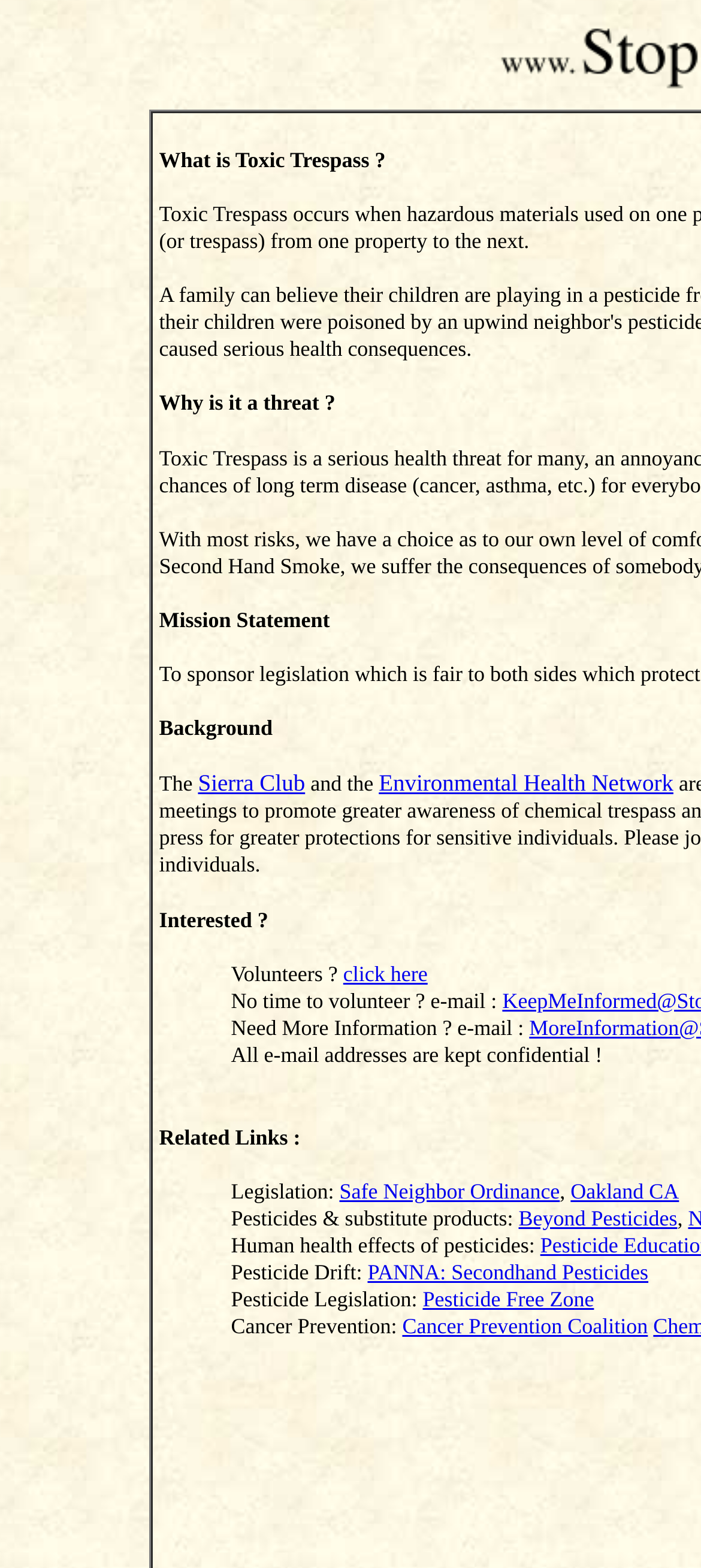Extract the bounding box coordinates for the UI element described by the text: "General". The coordinates should be in the form of [left, top, right, bottom] with values between 0 and 1.

None